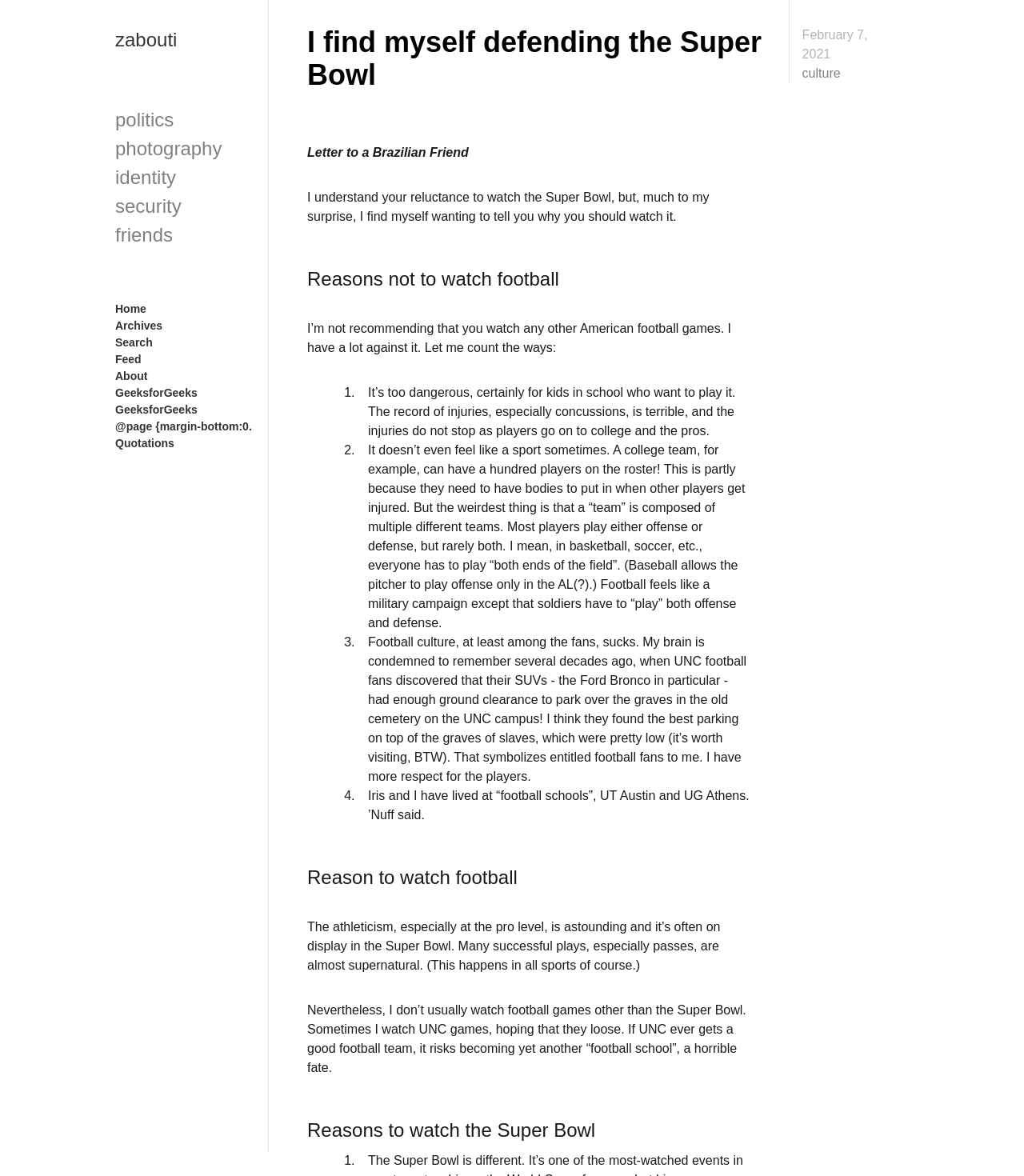Summarize the webpage with a detailed and informative caption.

This webpage appears to be a personal blog post or article discussing the author's thoughts on the Super Bowl and American football. The title of the post is "I find myself defending the Super Bowl" and is accompanied by a subtitle "Letter to a Brazilian Friend". 

At the top of the page, there is a navigation section with links to the website's homepage, an upward arrow, and a date "February 7, 2021". Below this, there is a heading that repeats the title of the post, followed by a brief introduction that explains the author's reluctance to watch the Super Bowl but their desire to convince the reader to watch it.

The main content of the page is divided into three sections: "Reasons not to watch football", "Reason to watch football", and "Reasons to watch the Super Bowl". The first section lists four reasons why the author does not recommend watching American football, including the danger of injuries, the unusual team structure, the negative culture surrounding the sport, and the author's personal experiences with entitled football fans. Each reason is accompanied by a brief explanation and some personal anecdotes.

The second section provides a single reason to watch football, which is the impressive athleticism displayed by professional players, particularly during the Super Bowl. The author notes that they do not usually watch football games except for the Super Bowl and occasionally watches games featuring their alma mater, UNC.

The final section lists reasons to watch the Super Bowl, although only one reason is provided, which is not explicitly stated. The section appears to be incomplete or is a teaser for further discussion.

Throughout the page, there are no images, but there are several links to other parts of the website, including the homepage and categories such as "culture". The text is well-structured and easy to follow, with clear headings and concise paragraphs.